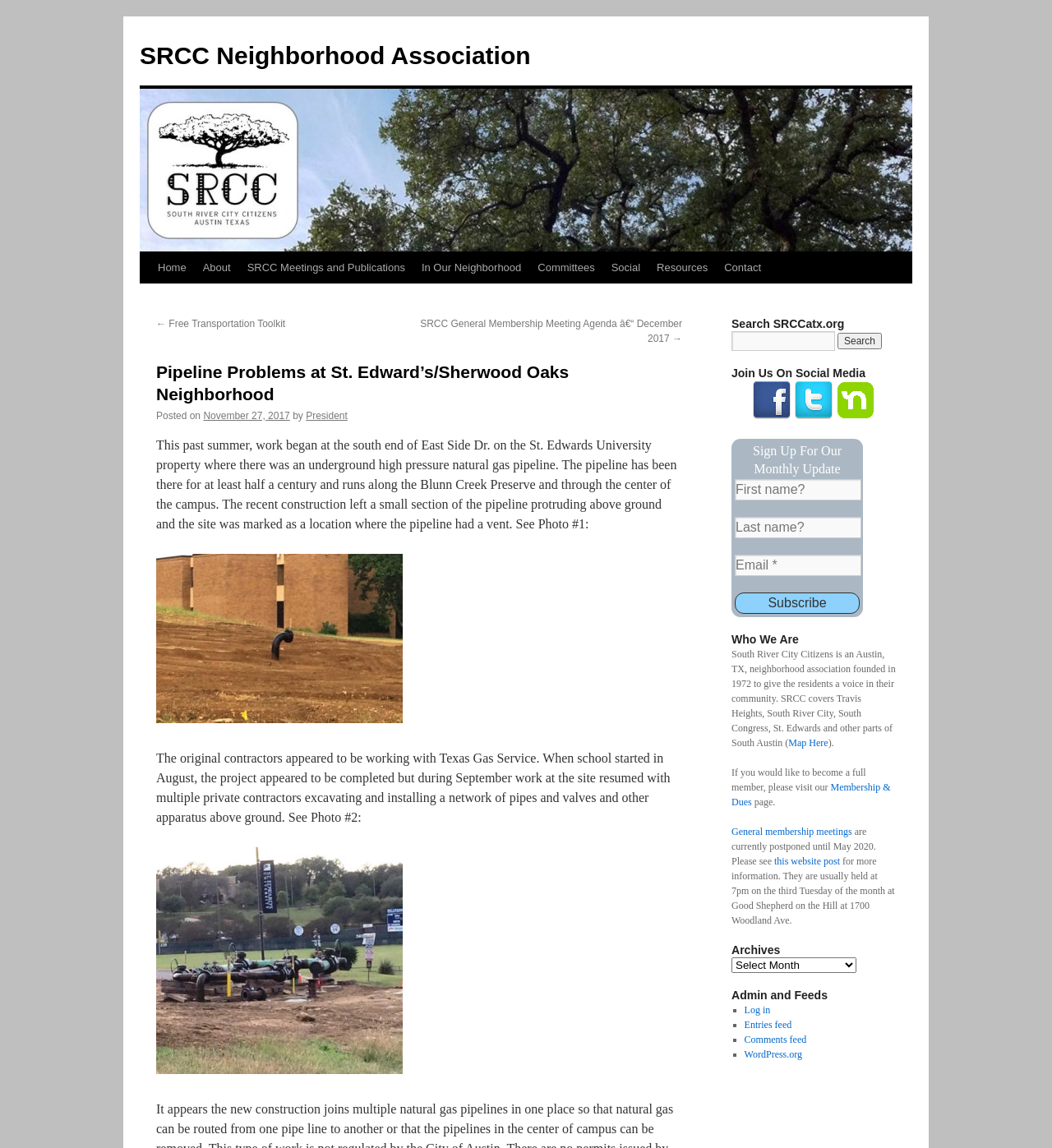Find and extract the text of the primary heading on the webpage.

Pipeline Problems at St. Edward’s/Sherwood Oaks Neighborhood